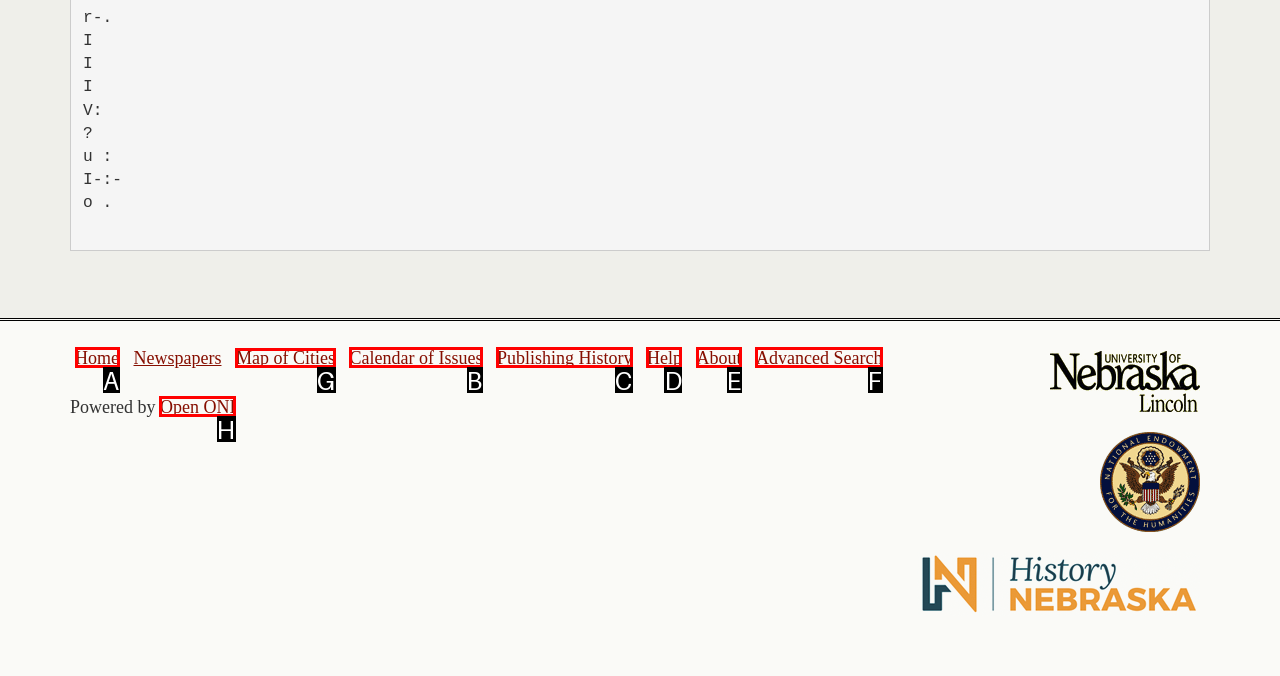Select the HTML element that needs to be clicked to carry out the task: view map of cities
Provide the letter of the correct option.

G